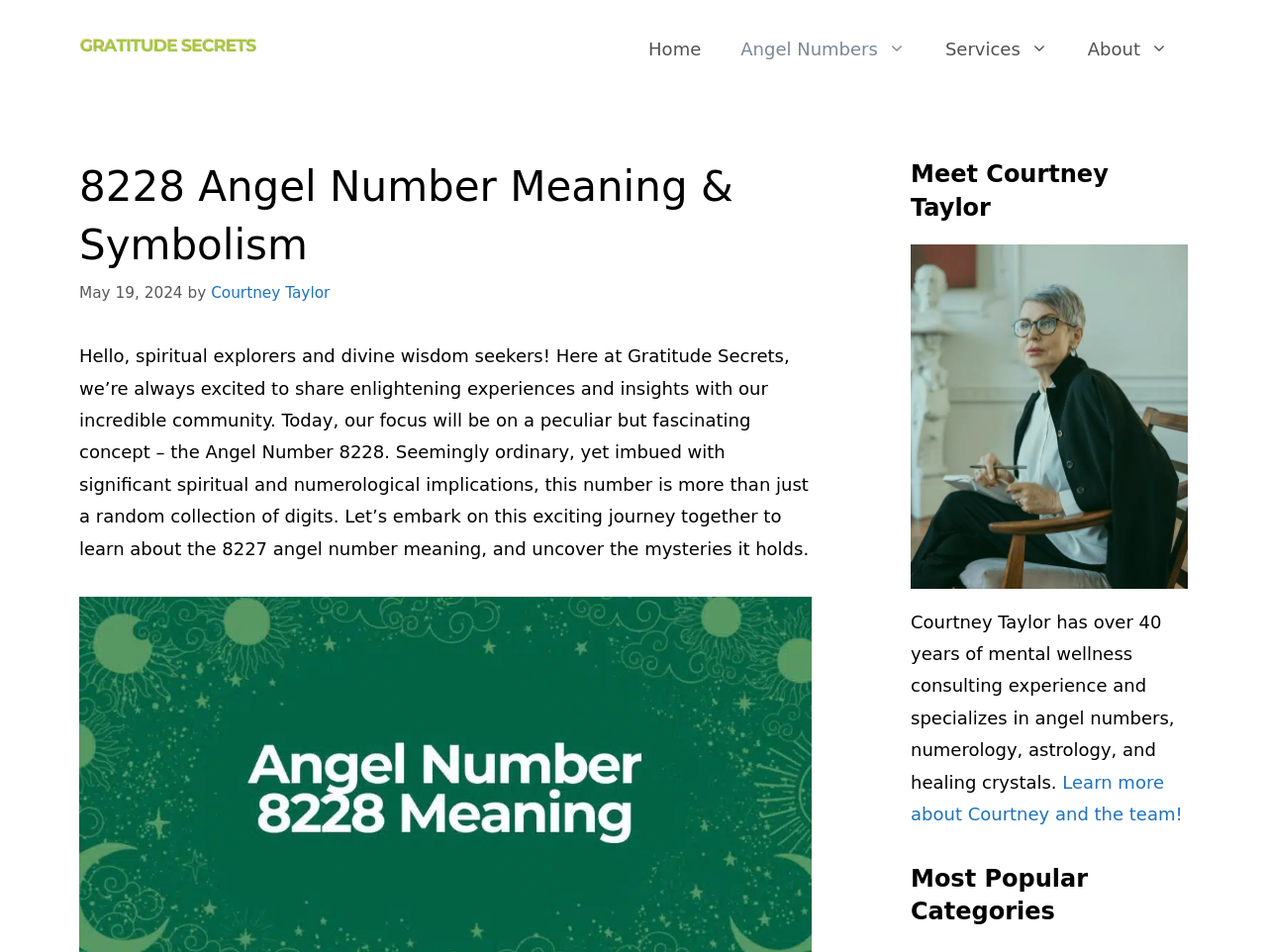Using the provided element description, identify the bounding box coordinates as (top-left x, top-left y, bottom-right x, bottom-right y). Ensure all values are between 0 and 1. Description: title="Gratitude Secrets"

[0.062, 0.04, 0.203, 0.061]